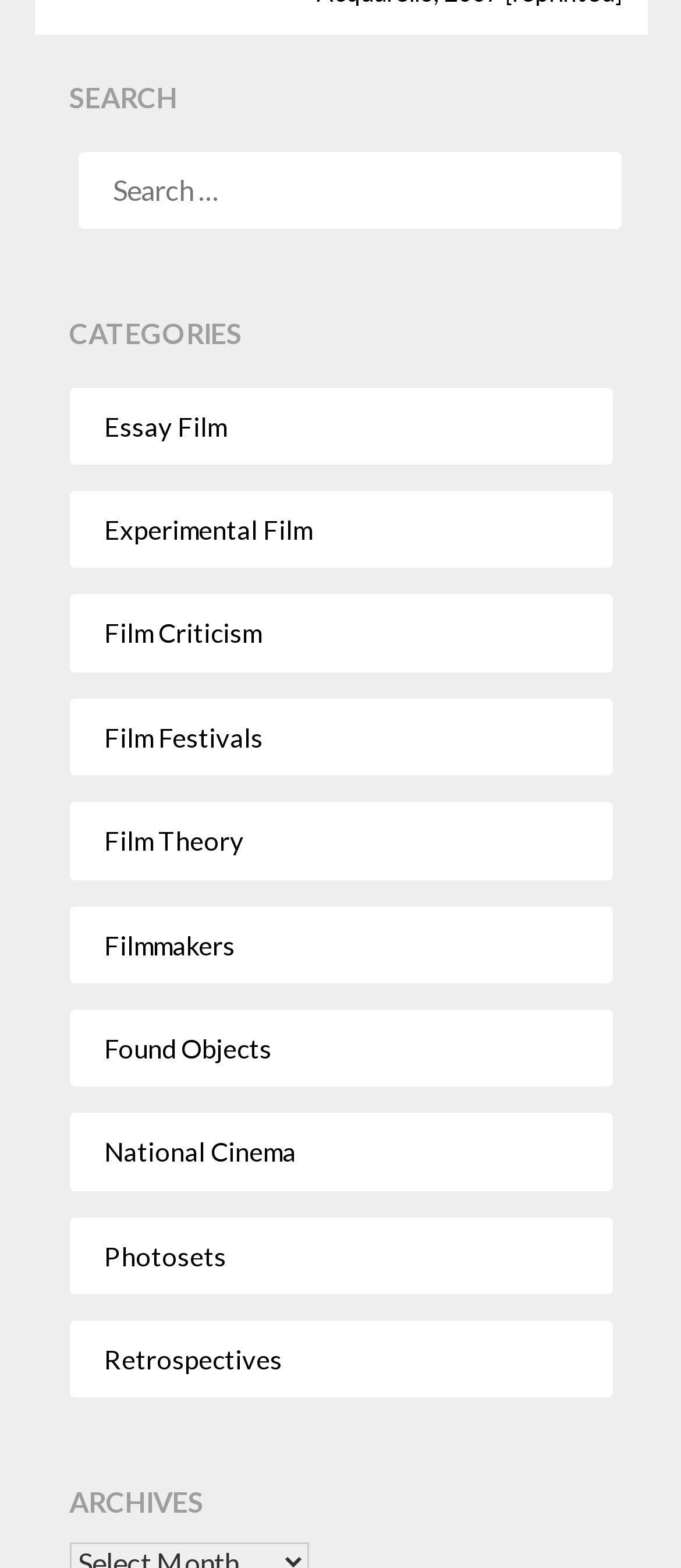Specify the bounding box coordinates (top-left x, top-left y, bottom-right x, bottom-right y) of the UI element in the screenshot that matches this description: name="s" placeholder="Search …"

[0.114, 0.097, 0.912, 0.146]